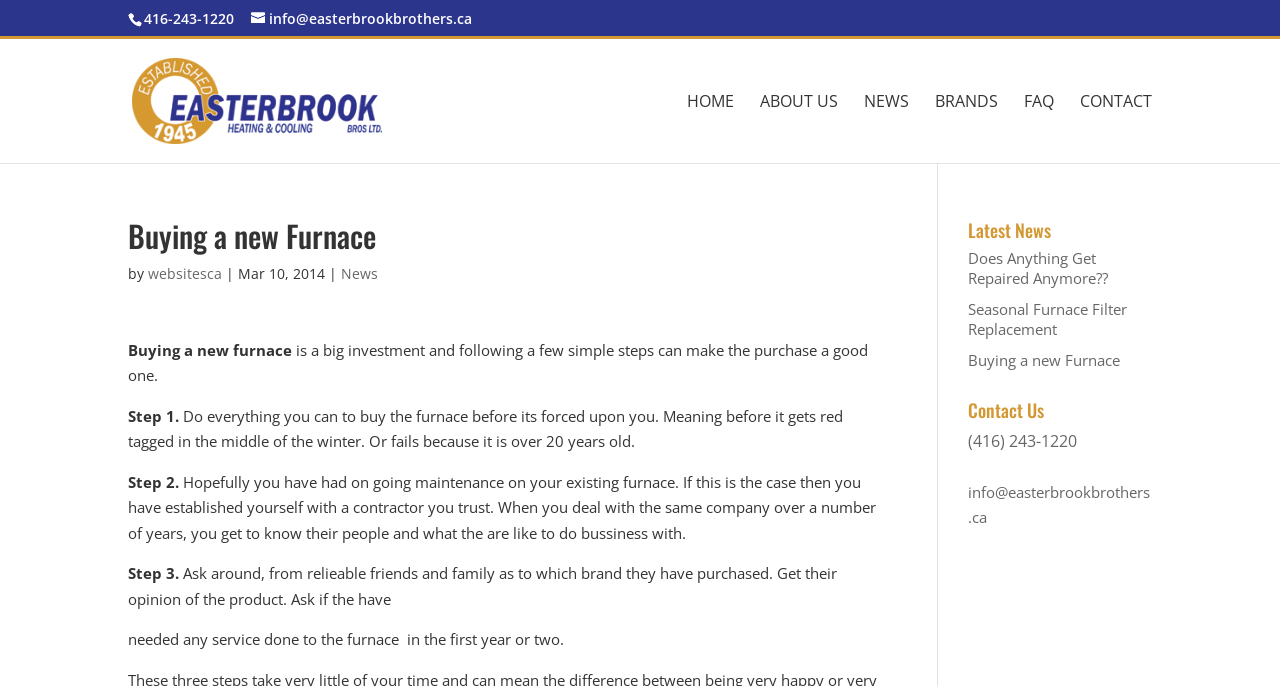Can you locate the main headline on this webpage and provide its text content?

Buying a new Furnace